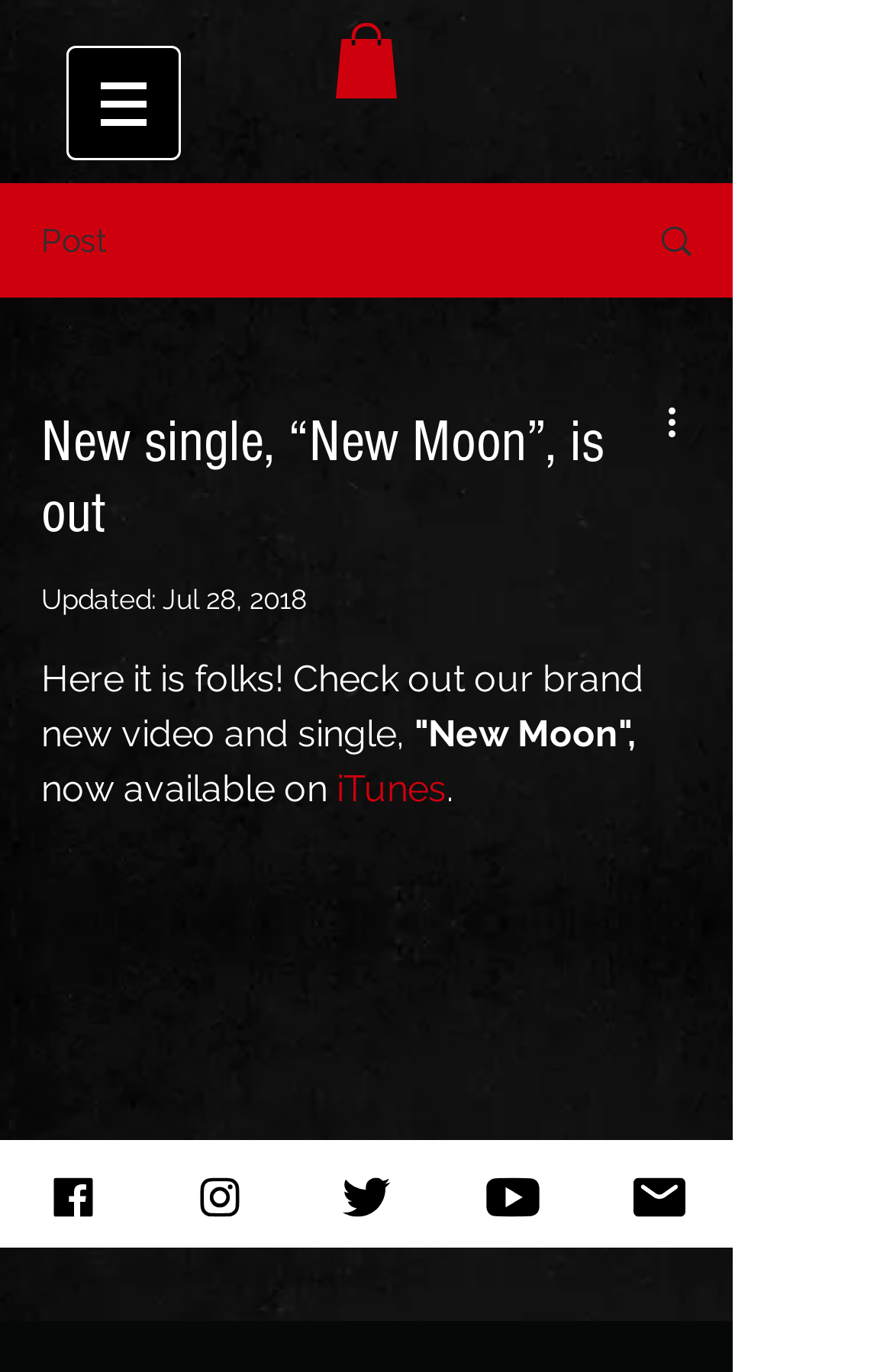Using the information in the image, give a comprehensive answer to the question: 
What is the date of the update?

The webpage shows the text 'Updated: Jul 28, 2018' which indicates the date of the update.